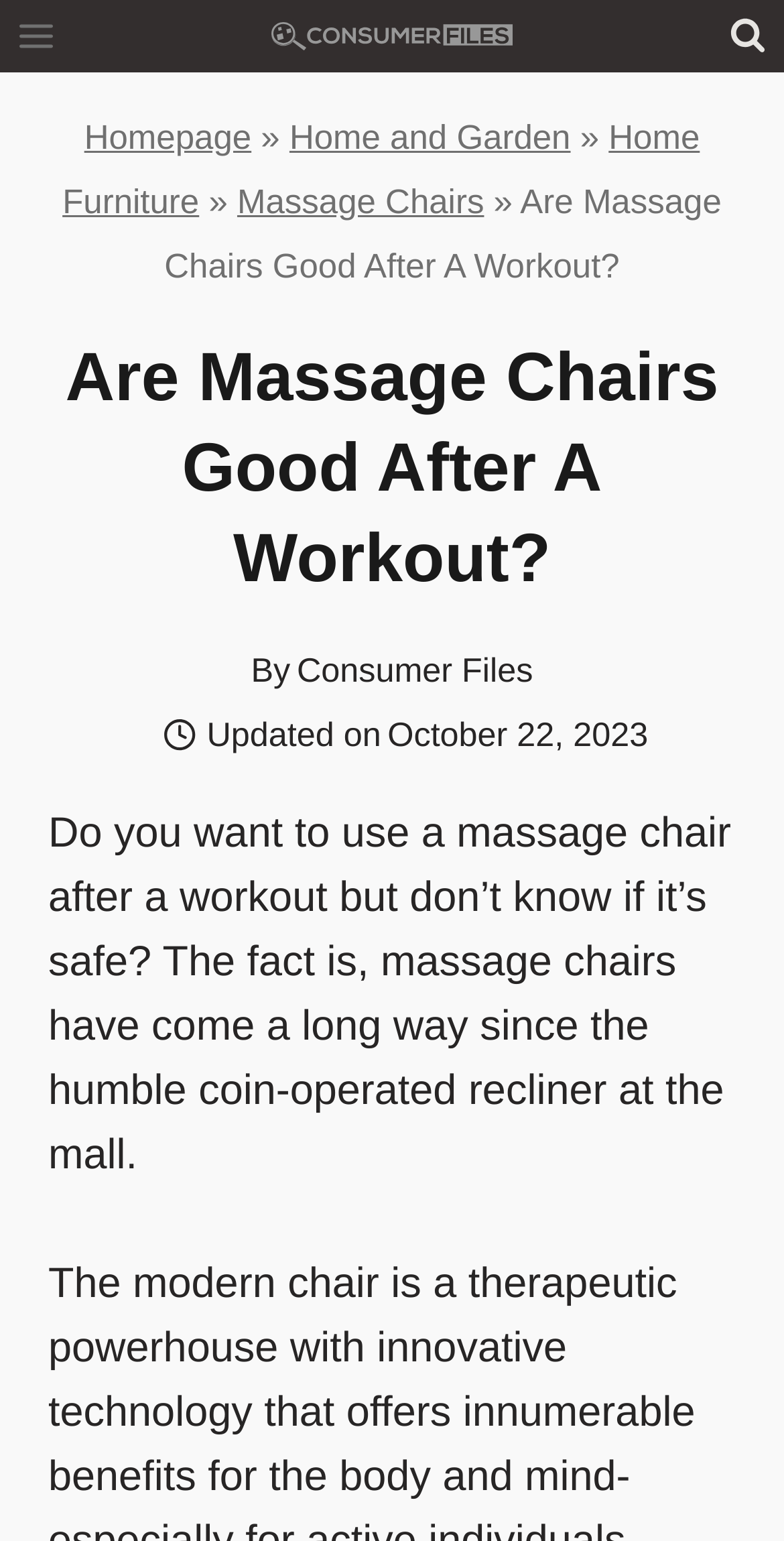Predict the bounding box for the UI component with the following description: "Home and Garden".

[0.369, 0.077, 0.728, 0.102]